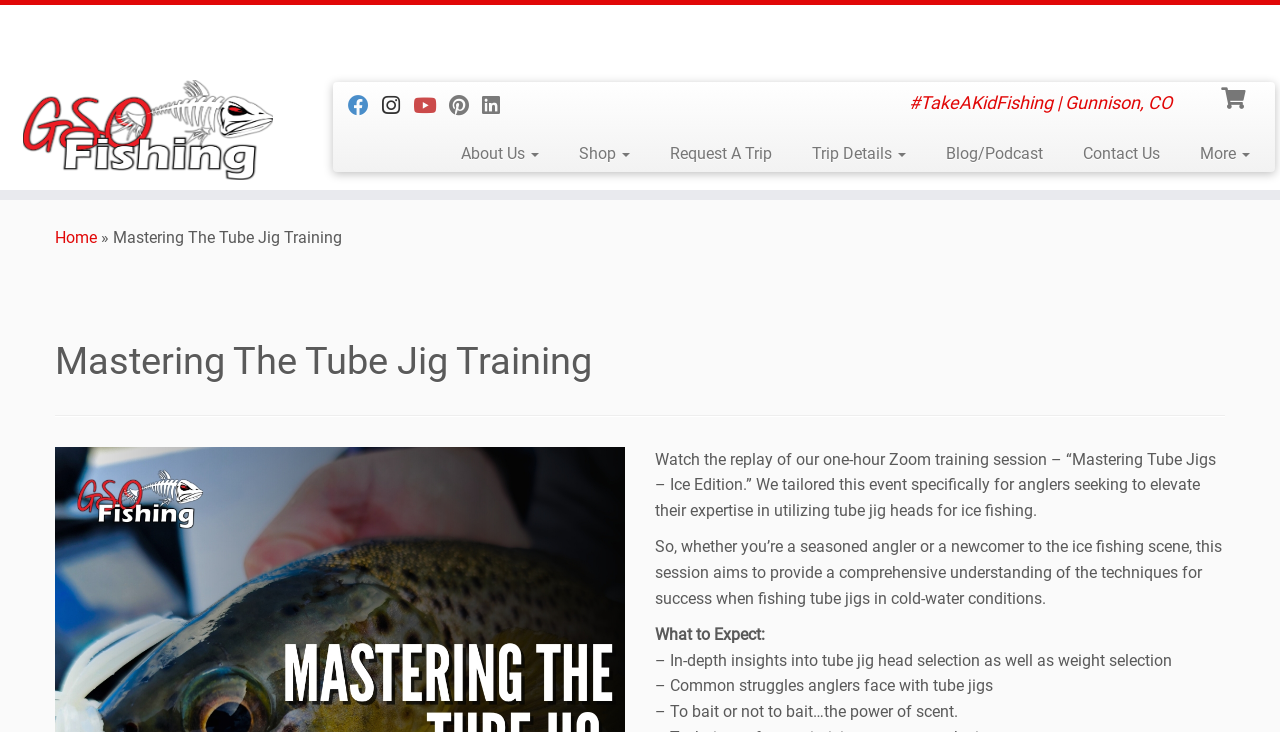How many points are mentioned in the 'What to Expect' section?
Based on the image, answer the question in a detailed manner.

I counted the number of static text elements within the 'What to Expect' section and found three points: in-depth insights into tube jig head selection, common struggles anglers face with tube jigs, and the power of scent.